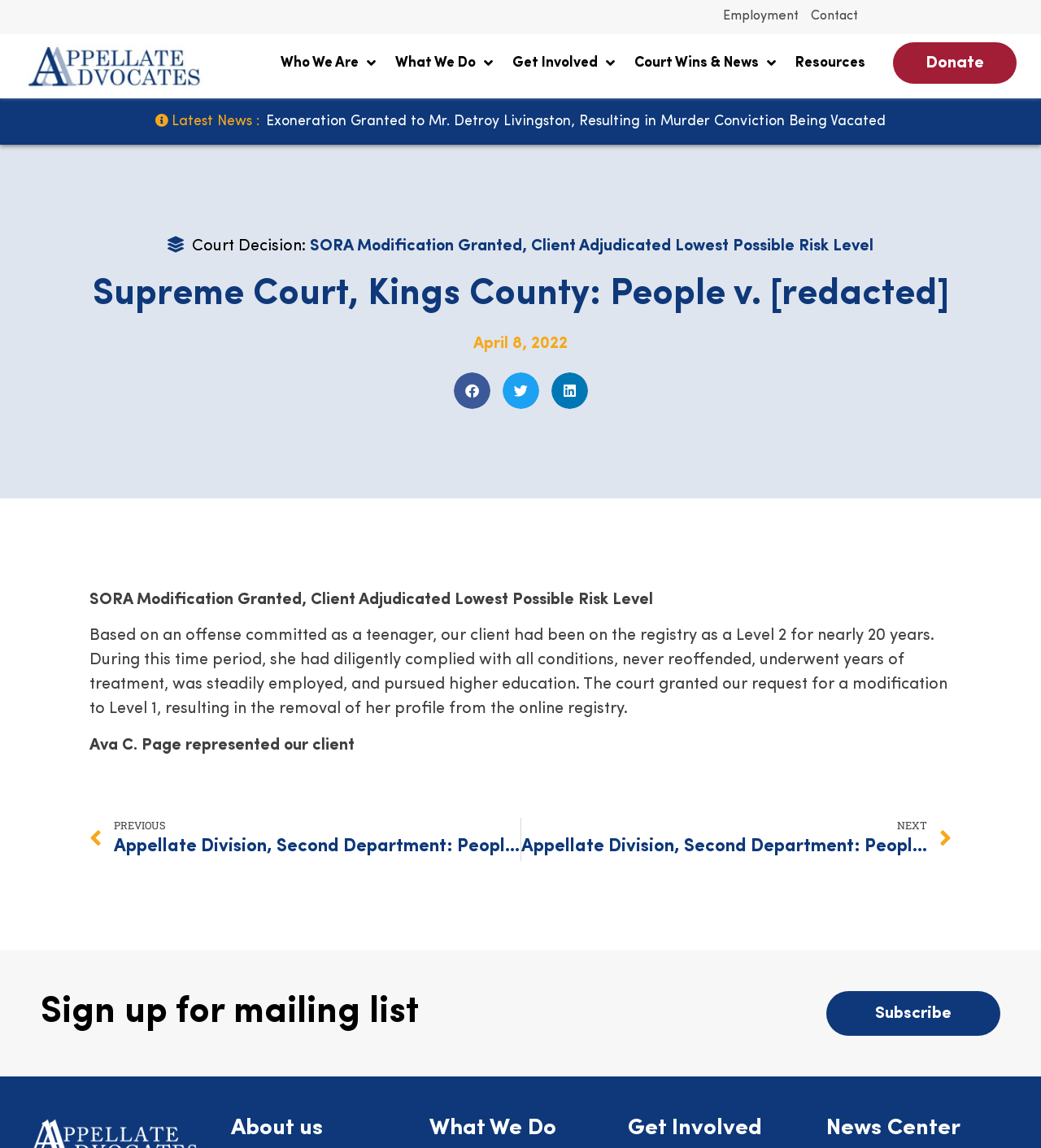Illustrate the webpage thoroughly, mentioning all important details.

The webpage appears to be a news article or a blog post from Appellate Advocates, a law firm. At the top, there is a navigation menu with links to "Employment", "Contact", and the firm's logo. Below the logo, there are links to "Who We Are", "What We Do", "Get Involved", "Court Wins & News", and "Resources", which are likely dropdown menus.

The main content of the page is an article with the title "Supreme Court, Kings County: People v. [redacted]" and a subtitle "SORA Modification Granted, Client Adjudicated Lowest Possible Risk Level". The article has a heading "Latest News" and a link to the full article. Below the title, there is a court decision summary with the text "Court Decision:" and the details of the decision.

The article itself is divided into sections. The first section describes the case, stating that the client had been on the registry as a Level 2 for nearly 20 years and had diligently complied with all conditions. The court granted the request for a modification to Level 1, resulting in the removal of her profile from the online registry. The second section mentions that Ava C. Page represented the client.

There are social media sharing buttons below the article, allowing users to share the content on Facebook, Twitter, and LinkedIn. At the bottom of the page, there are links to previous and next news articles, as well as a section to sign up for a mailing list. The page also has a footer with links to "About us", "What We Do", "Get Involved", and "News Center".